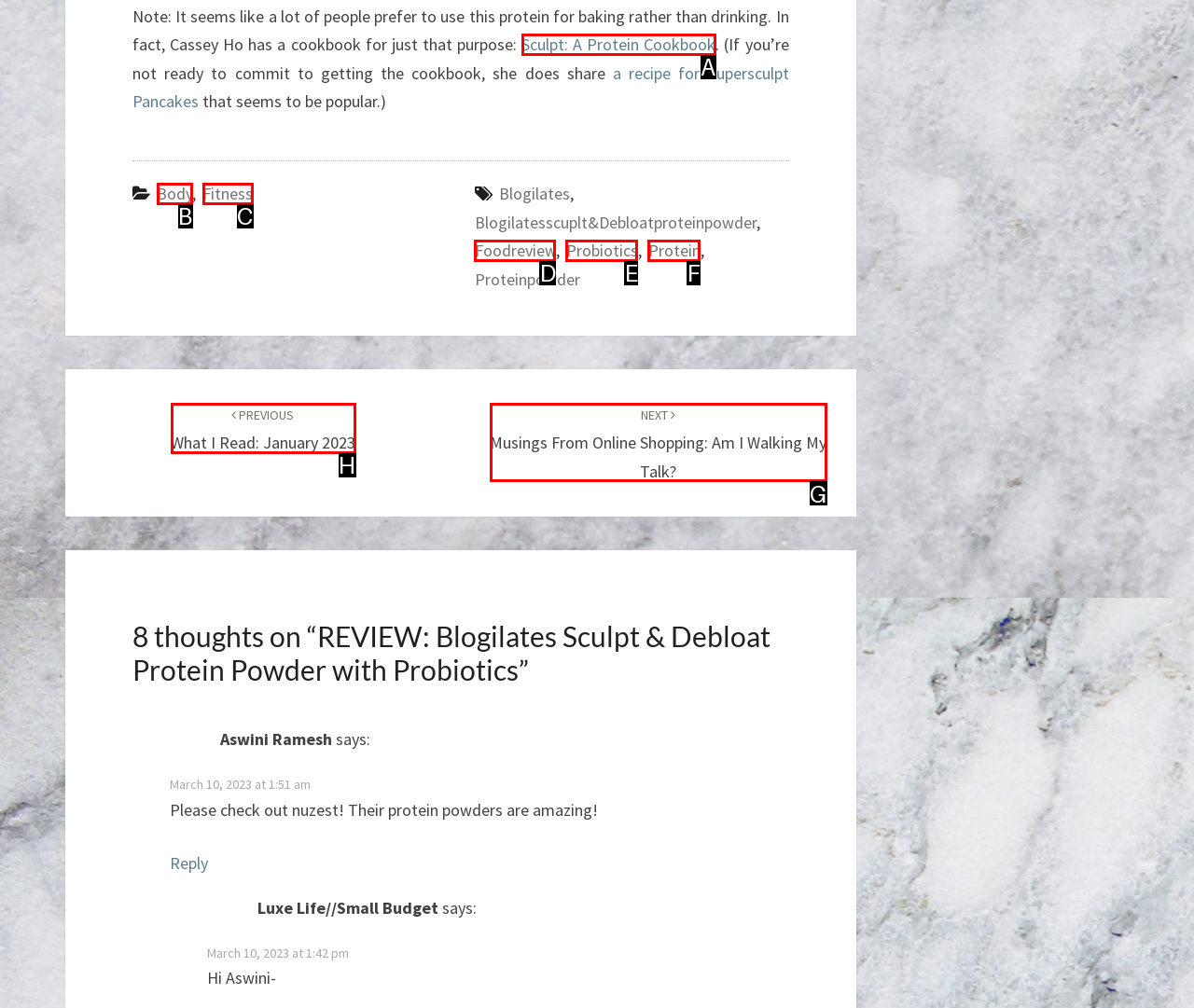Out of the given choices, which letter corresponds to the UI element required to Read the testimonial quote? Answer with the letter.

None